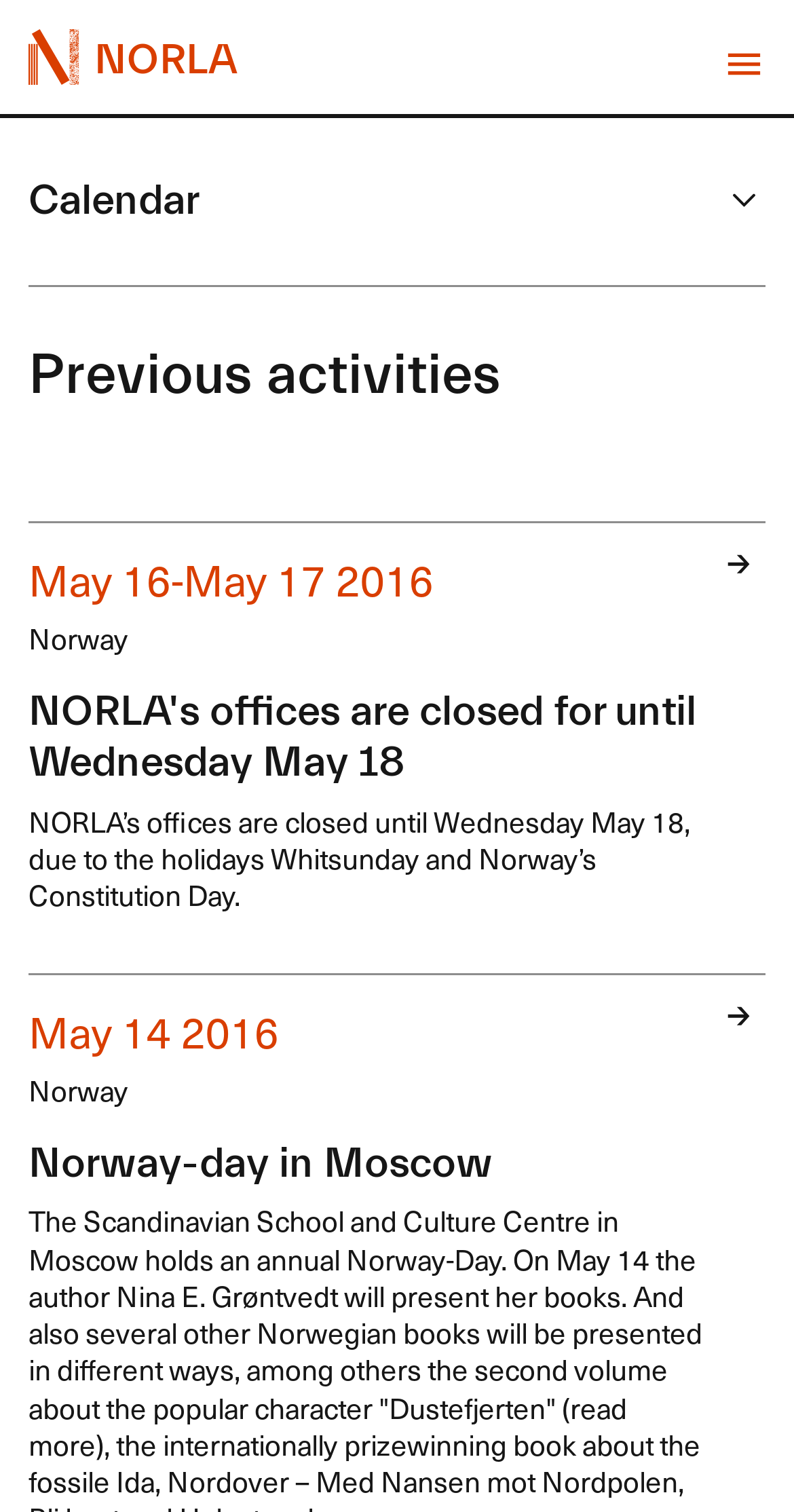Given the element description Vis meny, specify the bounding box coordinates of the corresponding UI element in the format (top-left x, top-left y, bottom-right x, bottom-right y). All values must be between 0 and 1.

[0.91, 0.028, 0.964, 0.057]